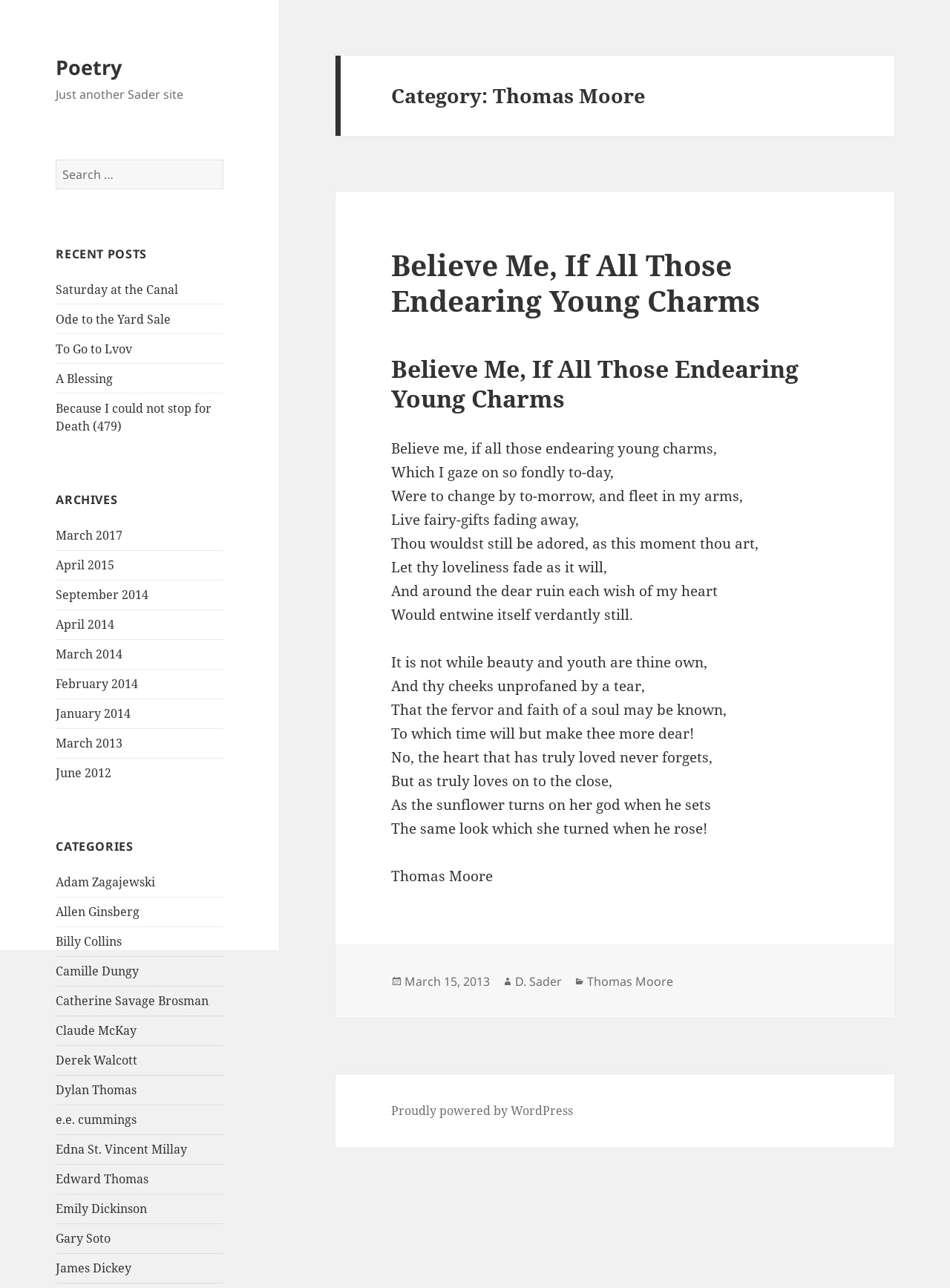Pinpoint the bounding box coordinates of the clickable element needed to complete the instruction: "Read poem 'Believe Me, If All Those Endearing Young Charms'". The coordinates should be provided as four float numbers between 0 and 1: [left, top, right, bottom].

[0.412, 0.19, 0.8, 0.248]